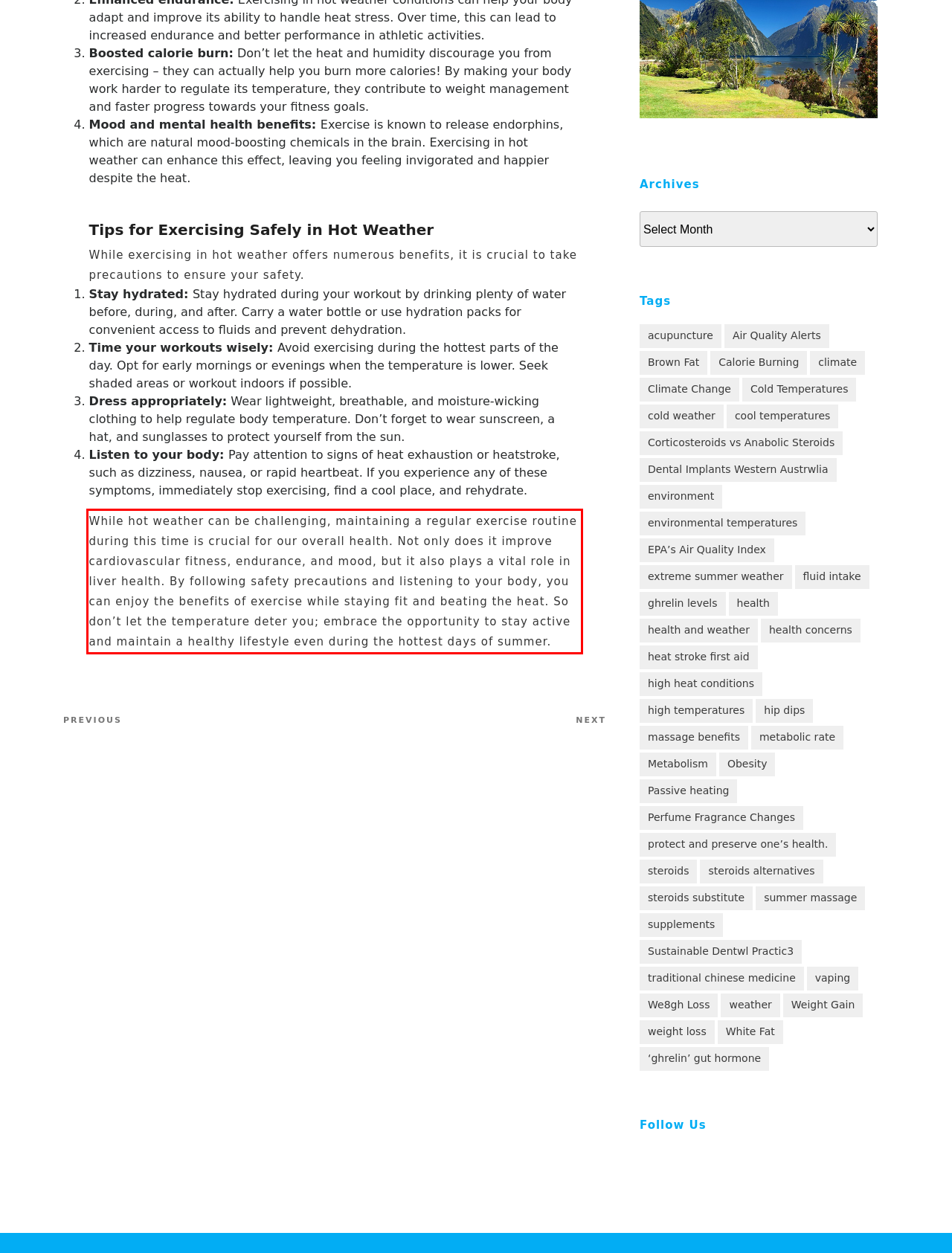There is a UI element on the webpage screenshot marked by a red bounding box. Extract and generate the text content from within this red box.

While hot weather can be challenging, maintaining a regular exercise routine during this time is crucial for our overall health. Not only does it improve cardiovascular fitness, endurance, and mood, but it also plays a vital role in liver health. By following safety precautions and listening to your body, you can enjoy the benefits of exercise while staying fit and beating the heat. So don’t let the temperature deter you; embrace the opportunity to stay active and maintain a healthy lifestyle even during the hottest days of summer.